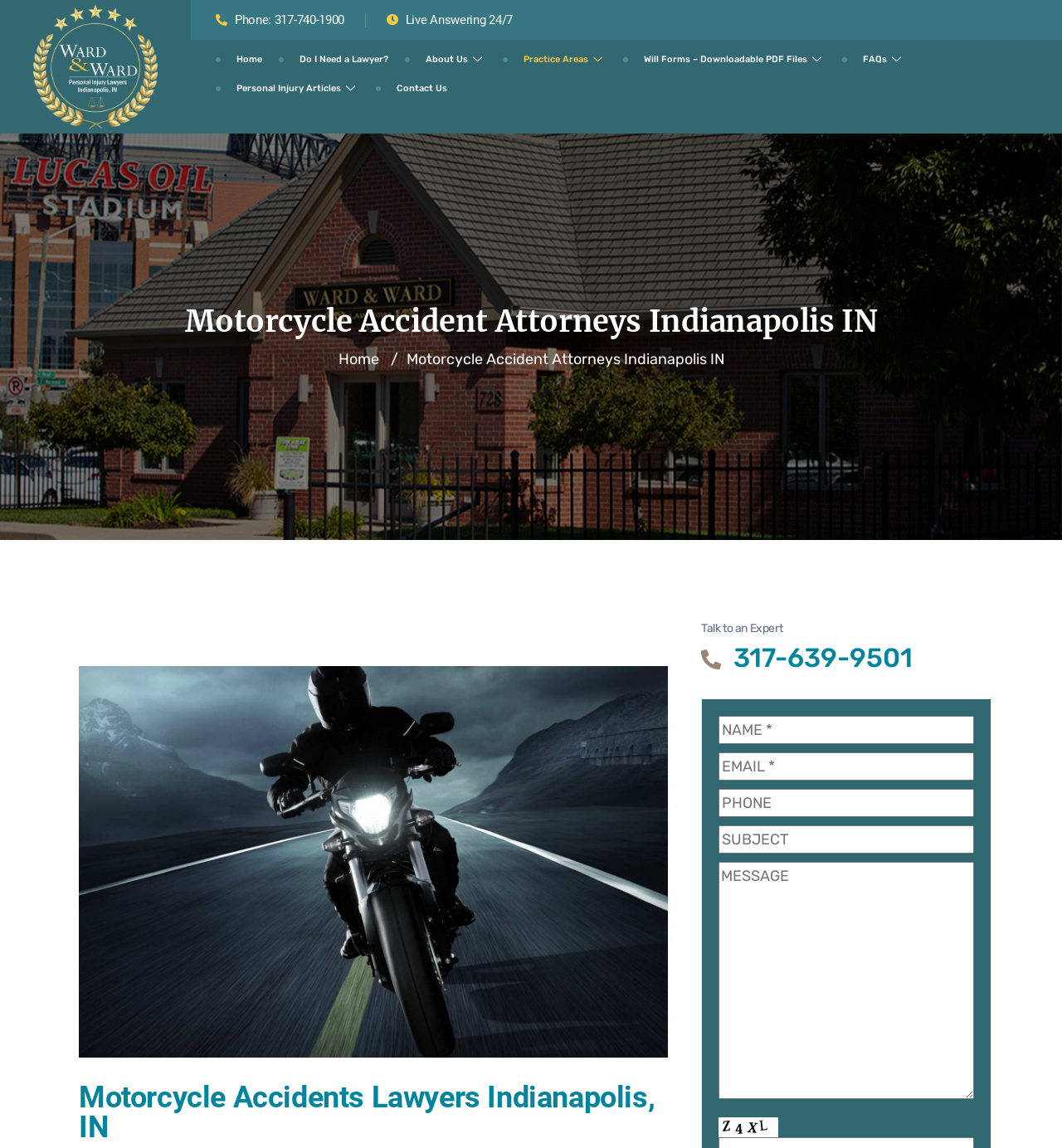Please provide the bounding box coordinates for the element that needs to be clicked to perform the following instruction: "Click the 'Practice Areas' link". The coordinates should be given as four float numbers between 0 and 1, i.e., [left, top, right, bottom].

[0.474, 0.039, 0.587, 0.064]